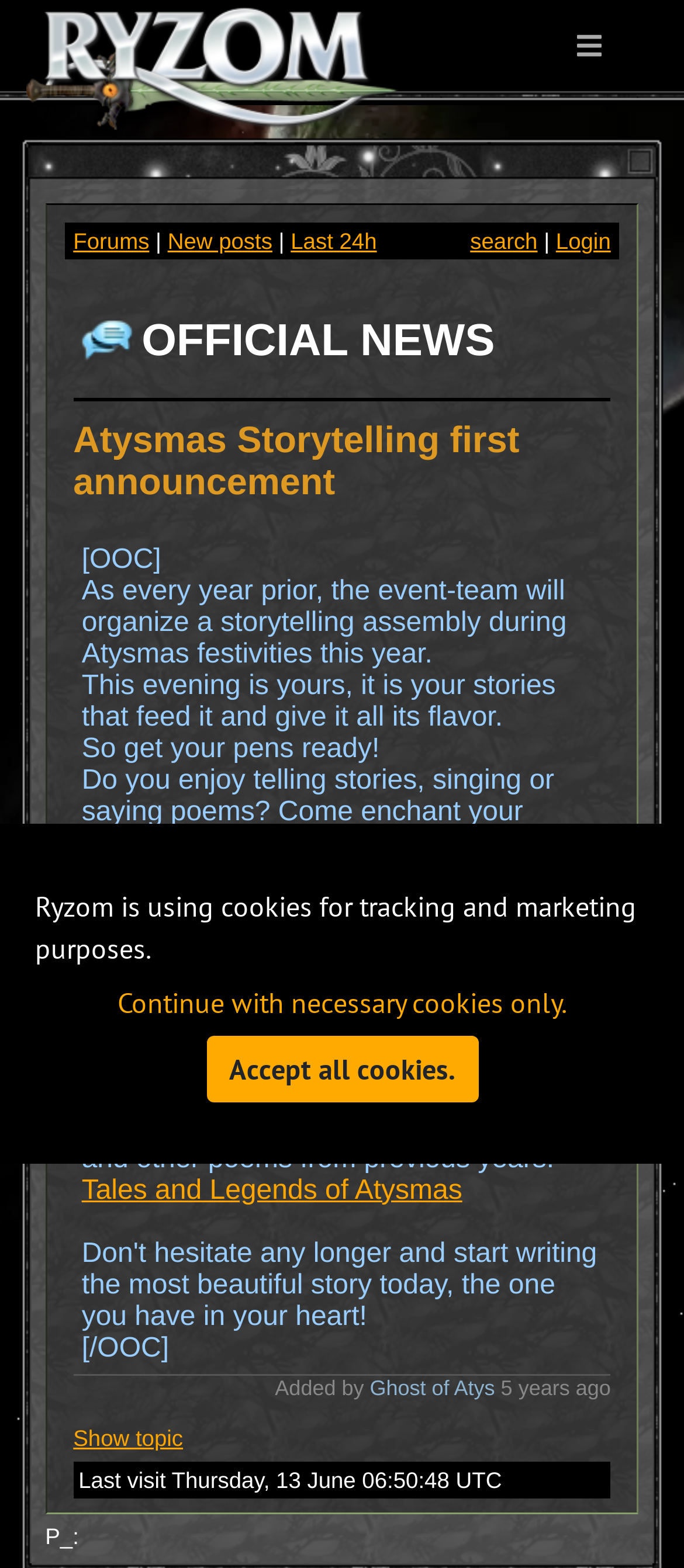Who added the topic?
Please use the image to provide an in-depth answer to the question.

I looked at the text content of the webpage and found the sentence 'Added by Ghost of Atys' which indicates who added the topic.